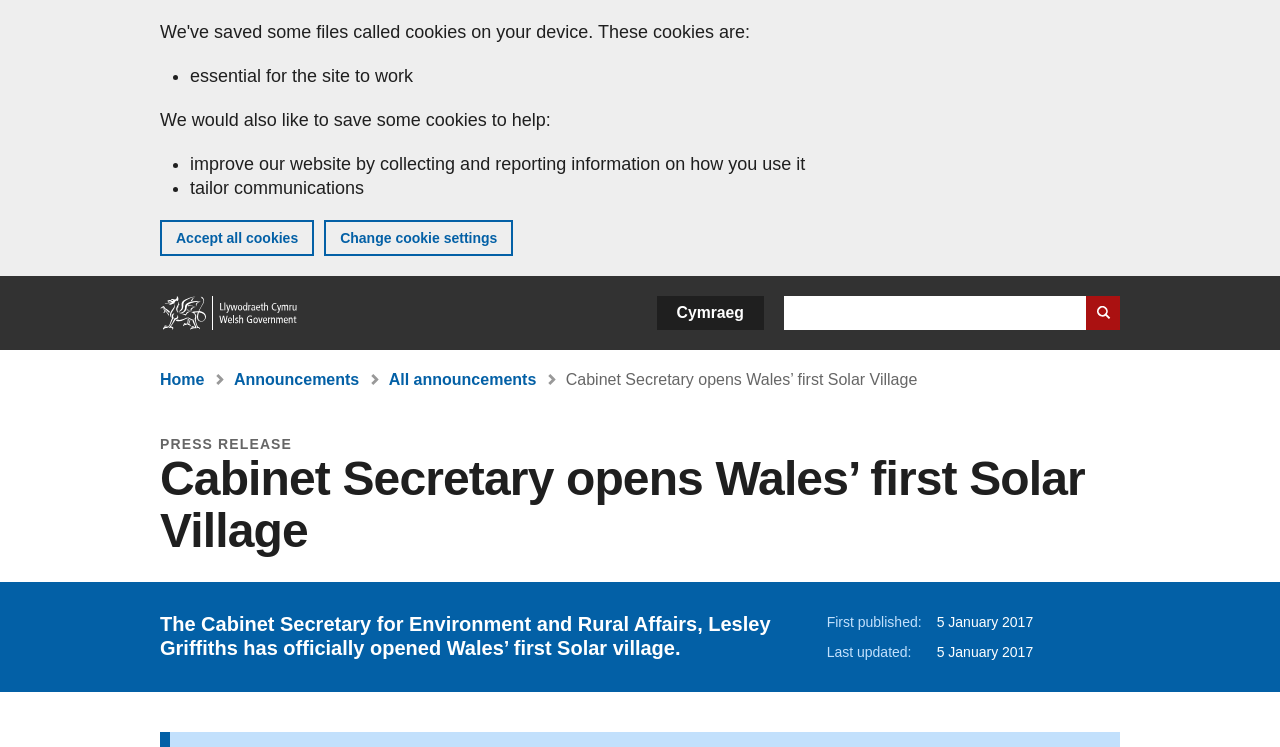Predict the bounding box for the UI component with the following description: "Home".

[0.125, 0.497, 0.16, 0.519]